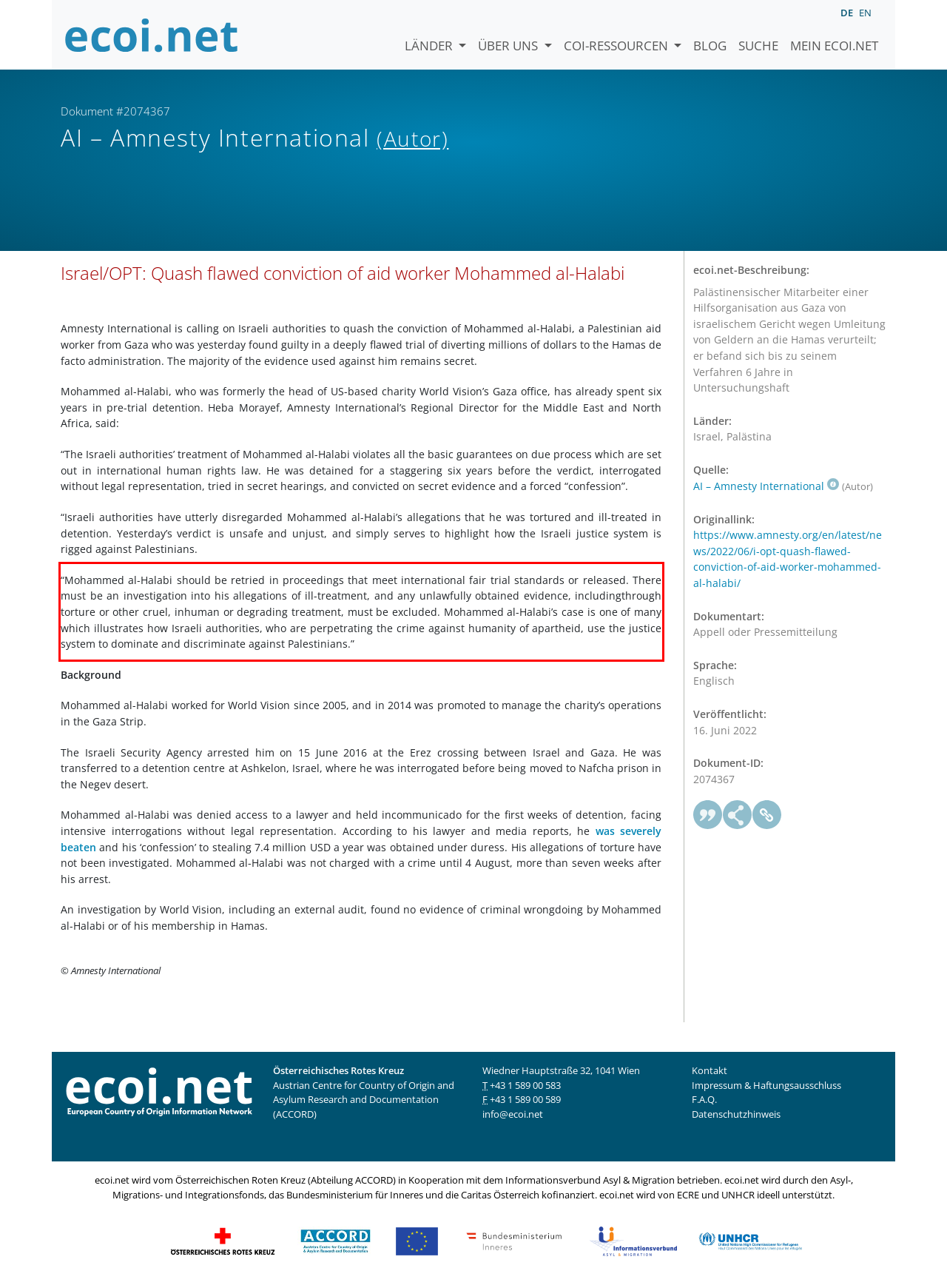Please look at the webpage screenshot and extract the text enclosed by the red bounding box.

“Mohammed al-Halabi should be retried in proceedings that meet international fair trial standards or released. There must be an investigation into his allegations of ill-treatment, and any unlawfully obtained evidence, includingthrough torture or other cruel, inhuman or degrading treatment, must be excluded. Mohammed al-Halabi’s case is one of many which illustrates how Israeli authorities, who are perpetrating the crime against humanity of apartheid, use the justice system to dominate and discriminate against Palestinians.”